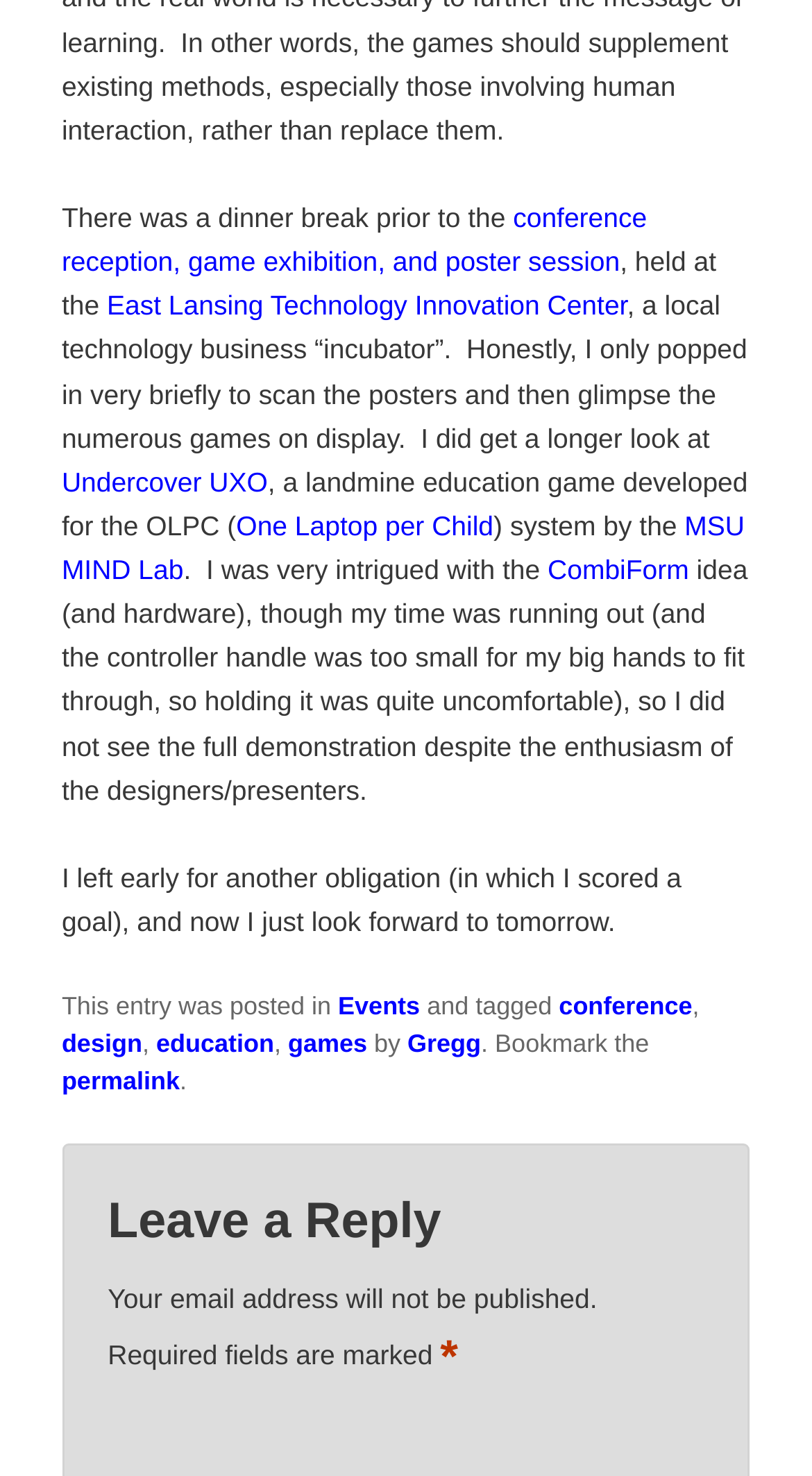Please indicate the bounding box coordinates of the element's region to be clicked to achieve the instruction: "Learn more about Undercover UXO". Provide the coordinates as four float numbers between 0 and 1, i.e., [left, top, right, bottom].

[0.076, 0.316, 0.33, 0.337]